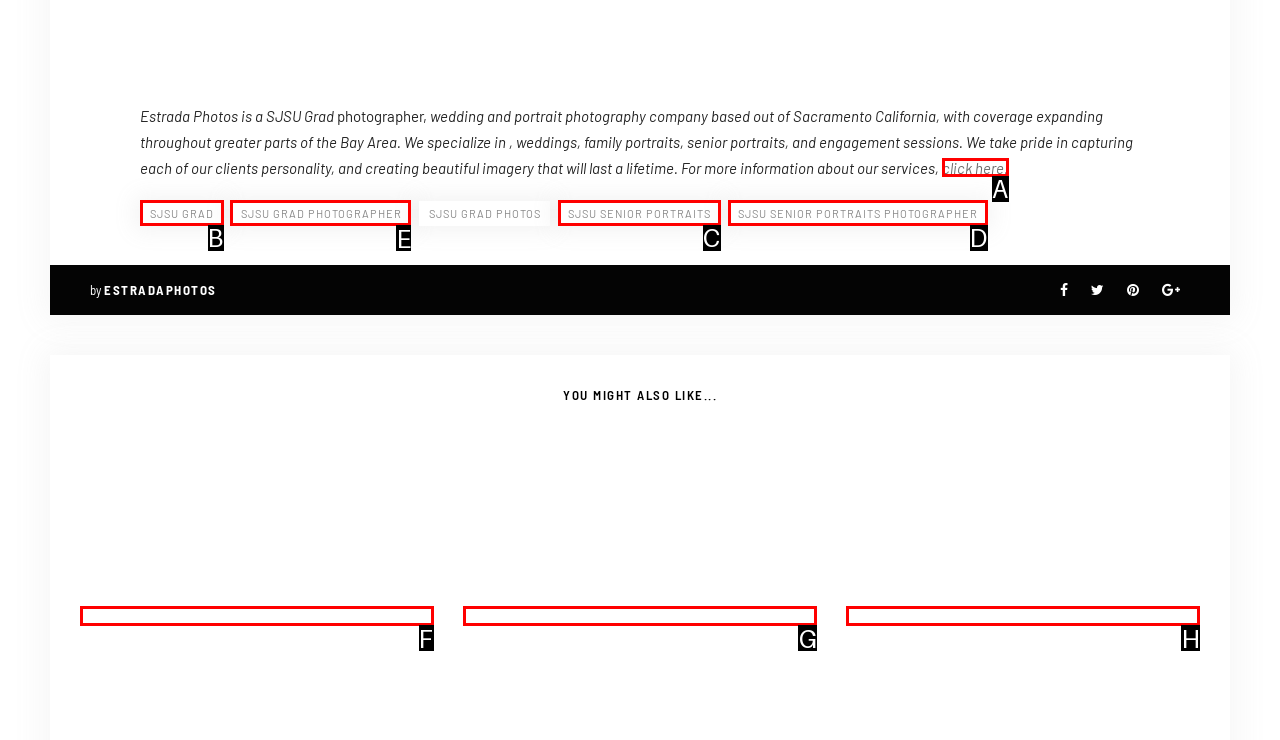Determine which option you need to click to execute the following task: visit SJSU GRAD PHOTOGRAPHER page. Provide your answer as a single letter.

E